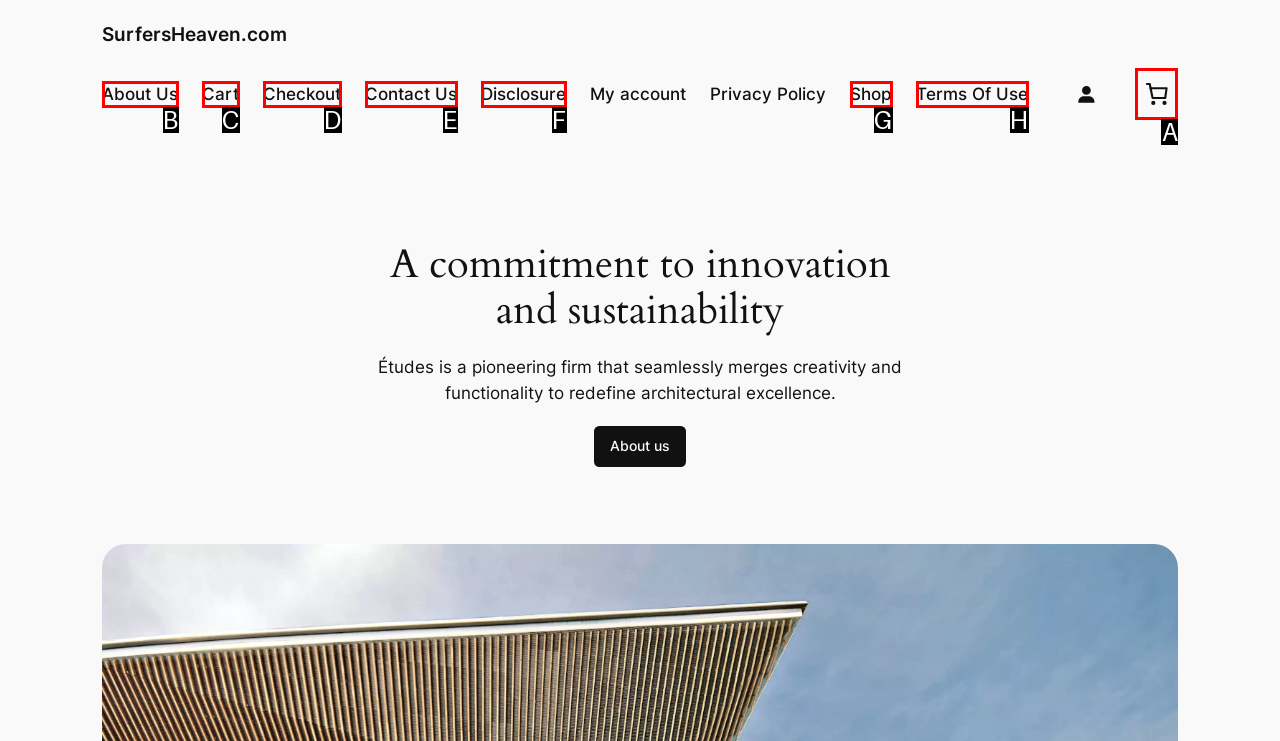Based on the description: Shop, identify the matching lettered UI element.
Answer by indicating the letter from the choices.

G